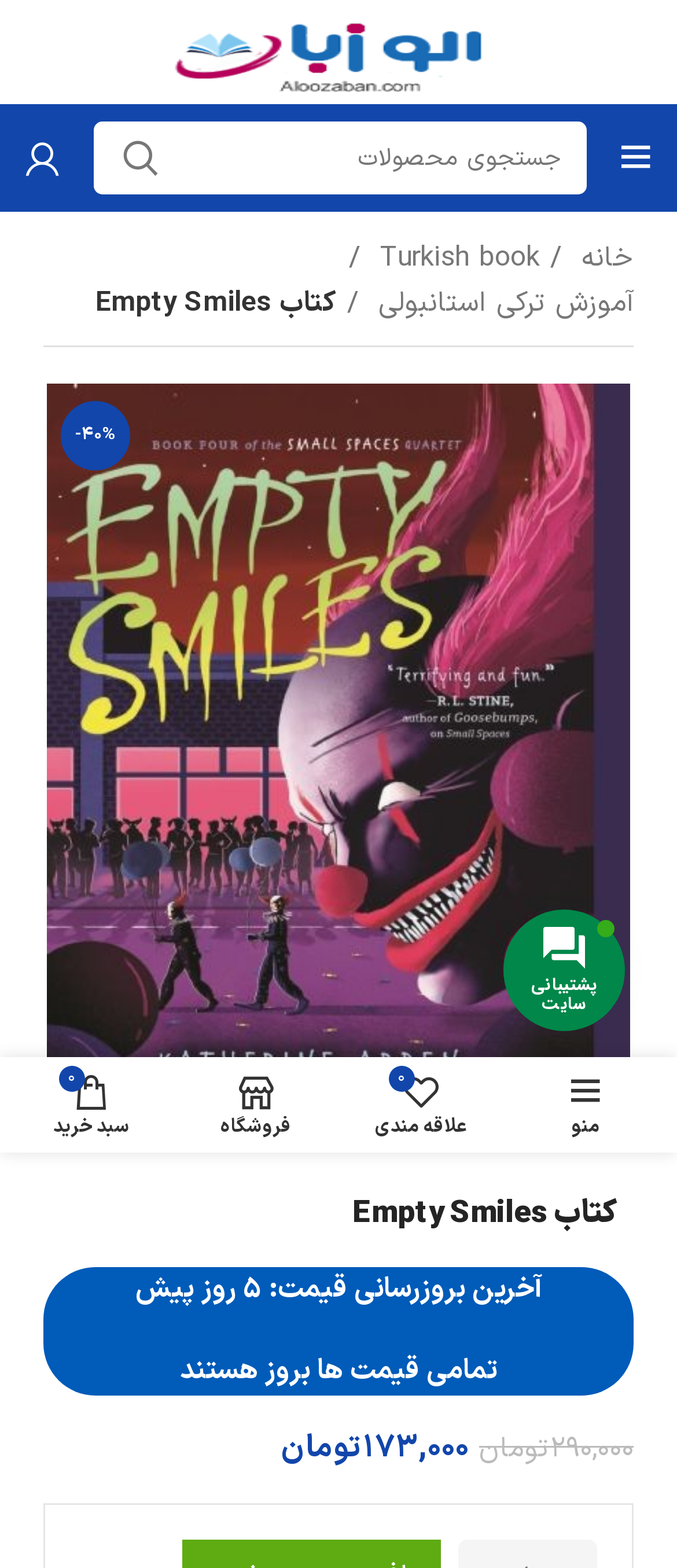Pinpoint the bounding box coordinates of the clickable area necessary to execute the following instruction: "search for a book". The coordinates should be given as four float numbers between 0 and 1, namely [left, top, right, bottom].

[0.138, 0.077, 0.867, 0.124]